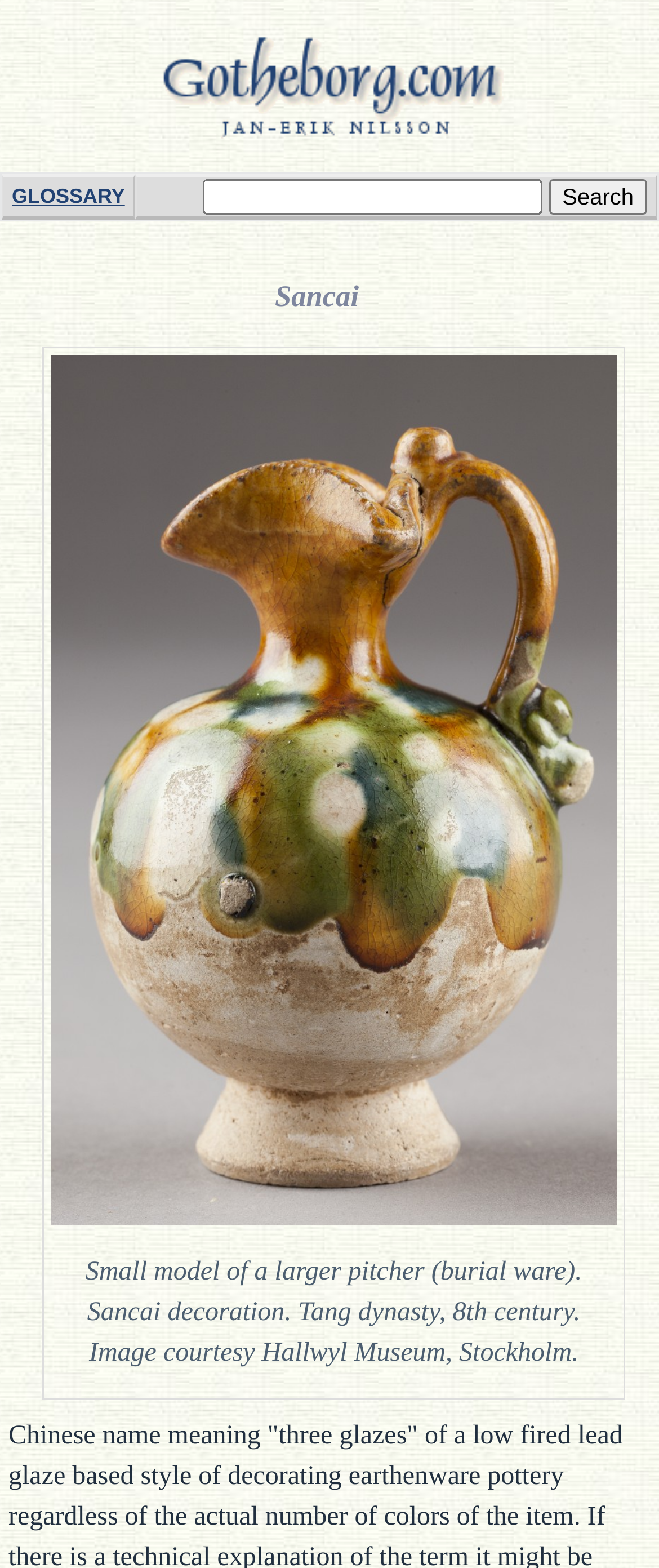Determine the bounding box coordinates of the clickable element to complete this instruction: "View the definition of Aka-e". Provide the coordinates in the format of four float numbers between 0 and 1, [left, top, right, bottom].

[0.154, 0.116, 0.201, 0.156]